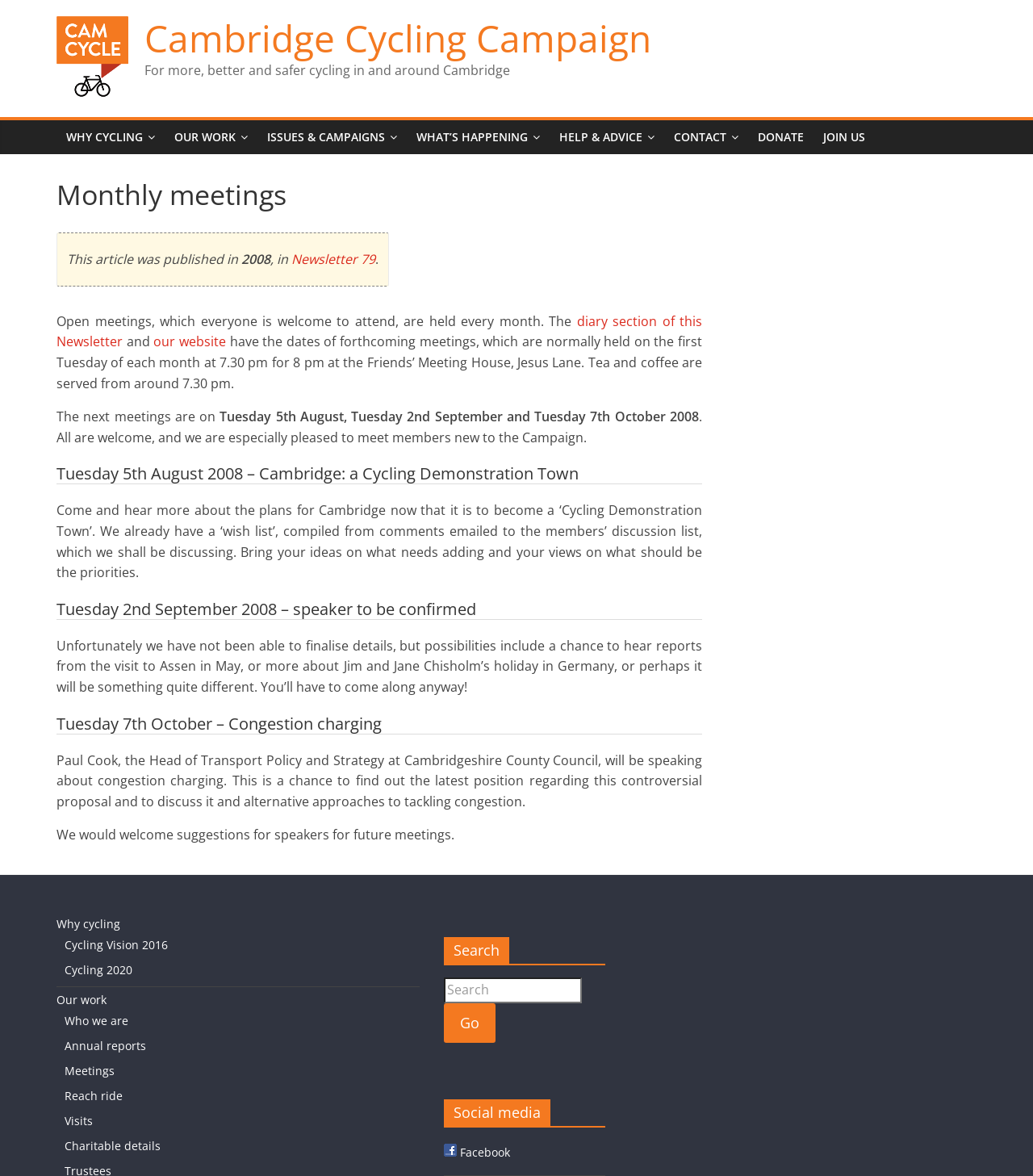Find the bounding box of the element with the following description: "Meetings". The coordinates must be four float numbers between 0 and 1, formatted as [left, top, right, bottom].

[0.062, 0.904, 0.111, 0.917]